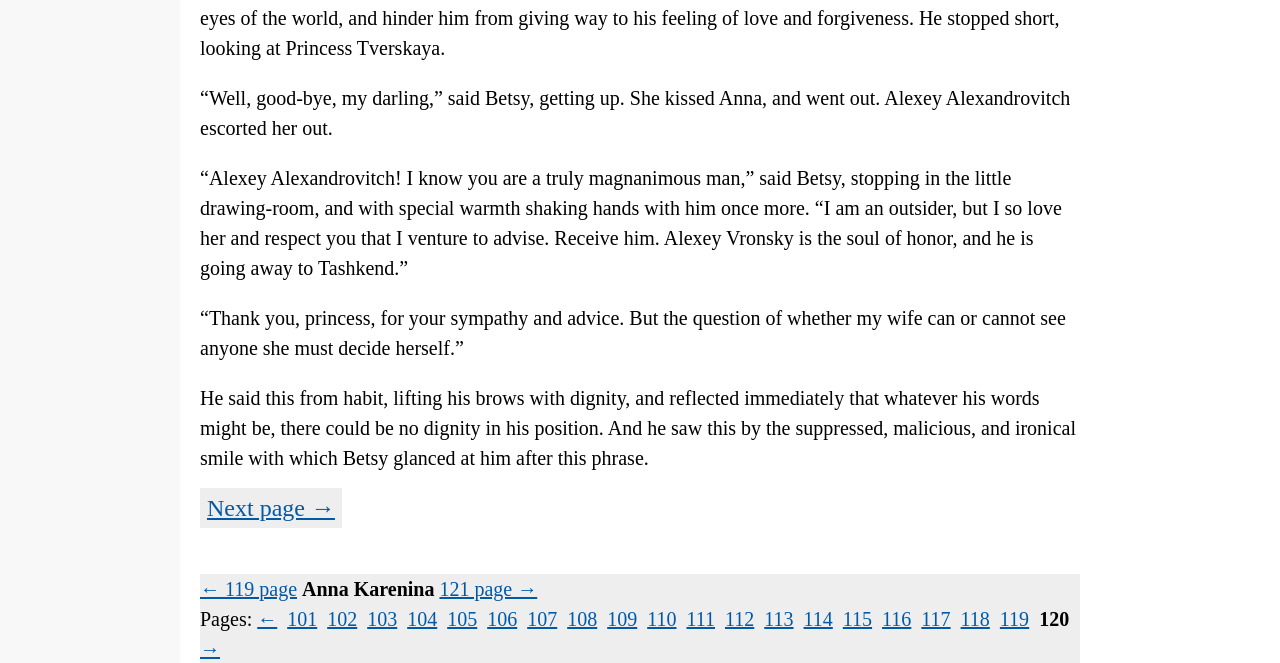Using the element description: "121 page →", determine the bounding box coordinates for the specified UI element. The coordinates should be four float numbers between 0 and 1, [left, top, right, bottom].

[0.343, 0.871, 0.42, 0.904]